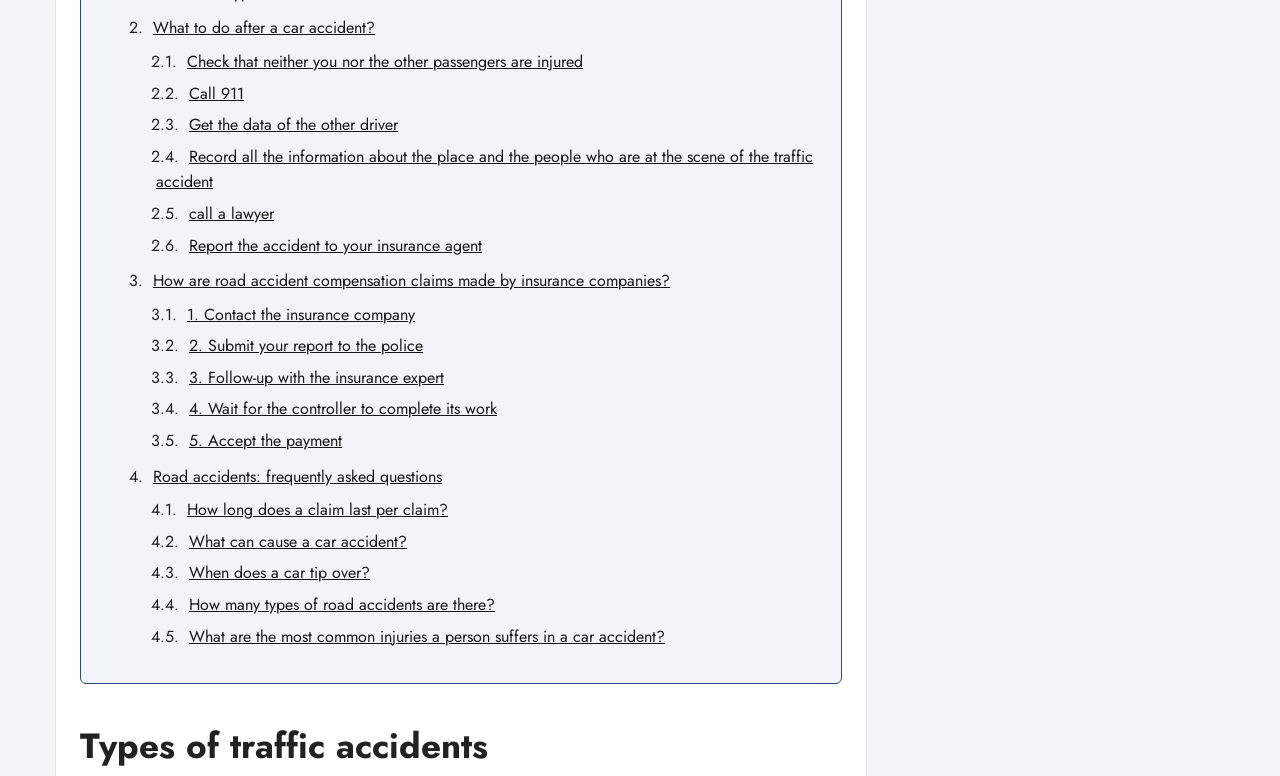Please provide a comprehensive response to the question below by analyzing the image: 
What is the purpose of this webpage?

The webpage appears to be an informational resource about car accidents, providing guidance on what to do after an accident, how to make a compensation claim, and answering frequently asked questions about road accidents.